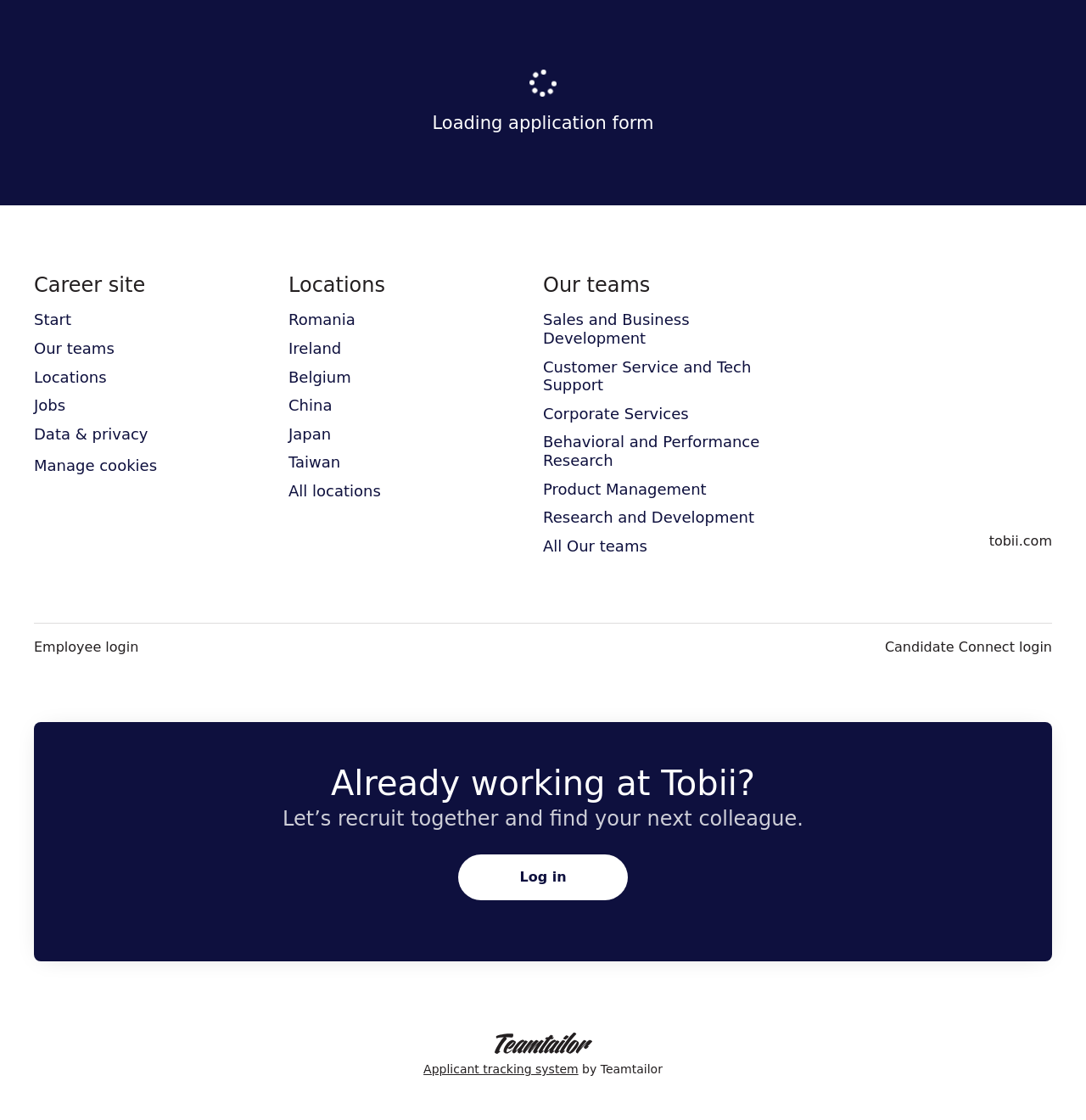Please answer the following question using a single word or phrase: 
How many locations are listed?

6